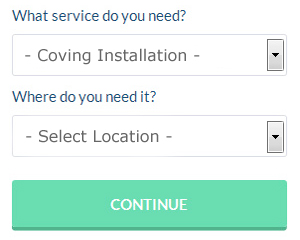What is the purpose of the green button?
Please give a detailed and thorough answer to the question, covering all relevant points.

The green button labeled 'CONTINUE' is designed to encourage users to proceed with their selections, playing a crucial role in the navigation process for those seeking coving services in their area, thereby streamlining the booking process for coving installations.